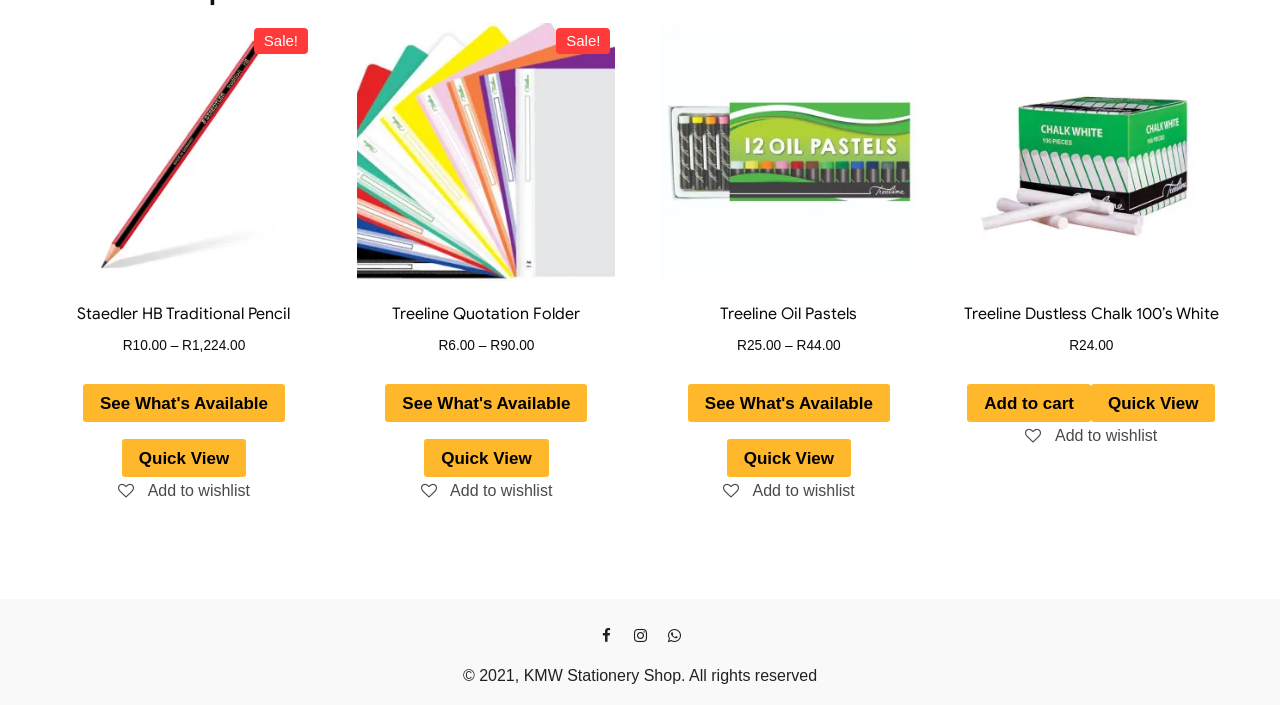Predict the bounding box of the UI element based on this description: "Charles Frederick Tolbert".

None